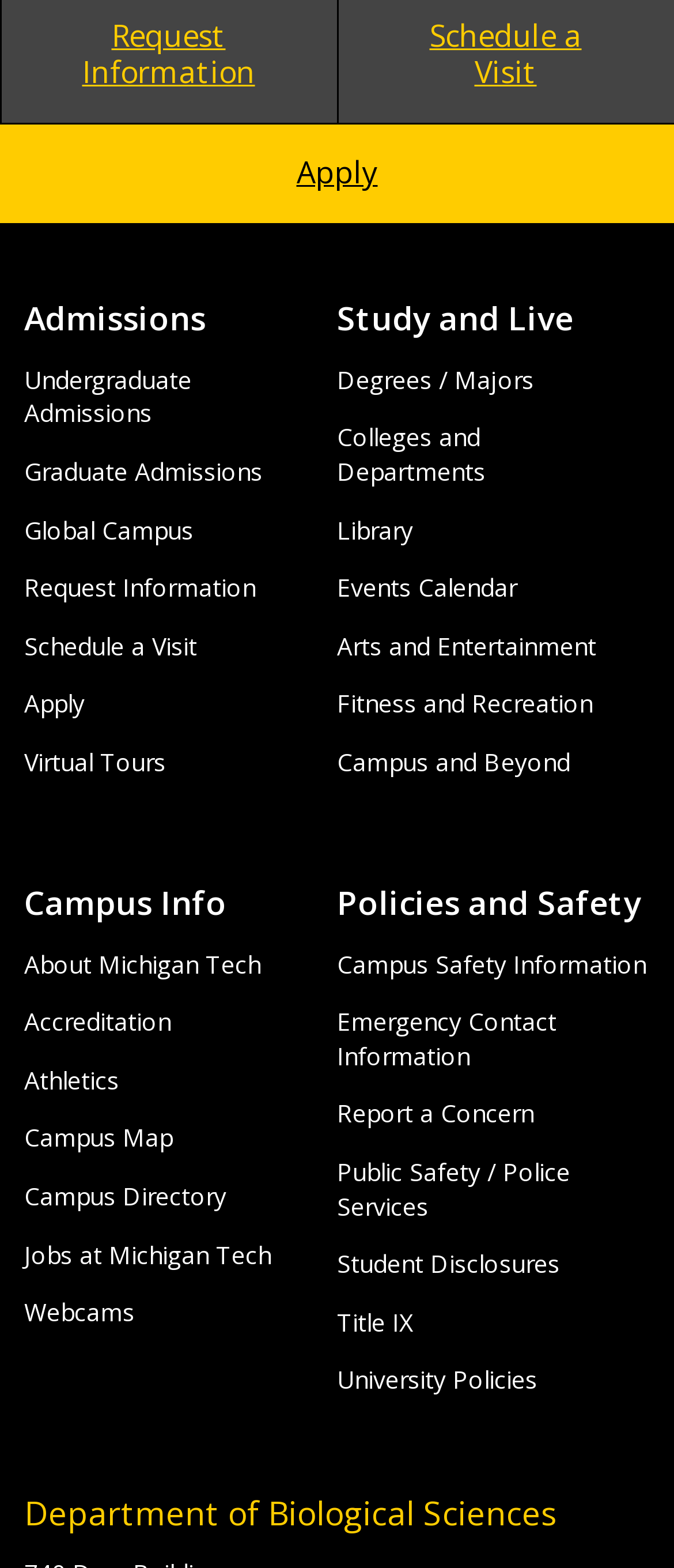Please provide the bounding box coordinate of the region that matches the element description: University Policies. Coordinates should be in the format (top-left x, top-left y, bottom-right x, bottom-right y) and all values should be between 0 and 1.

[0.5, 0.869, 0.797, 0.89]